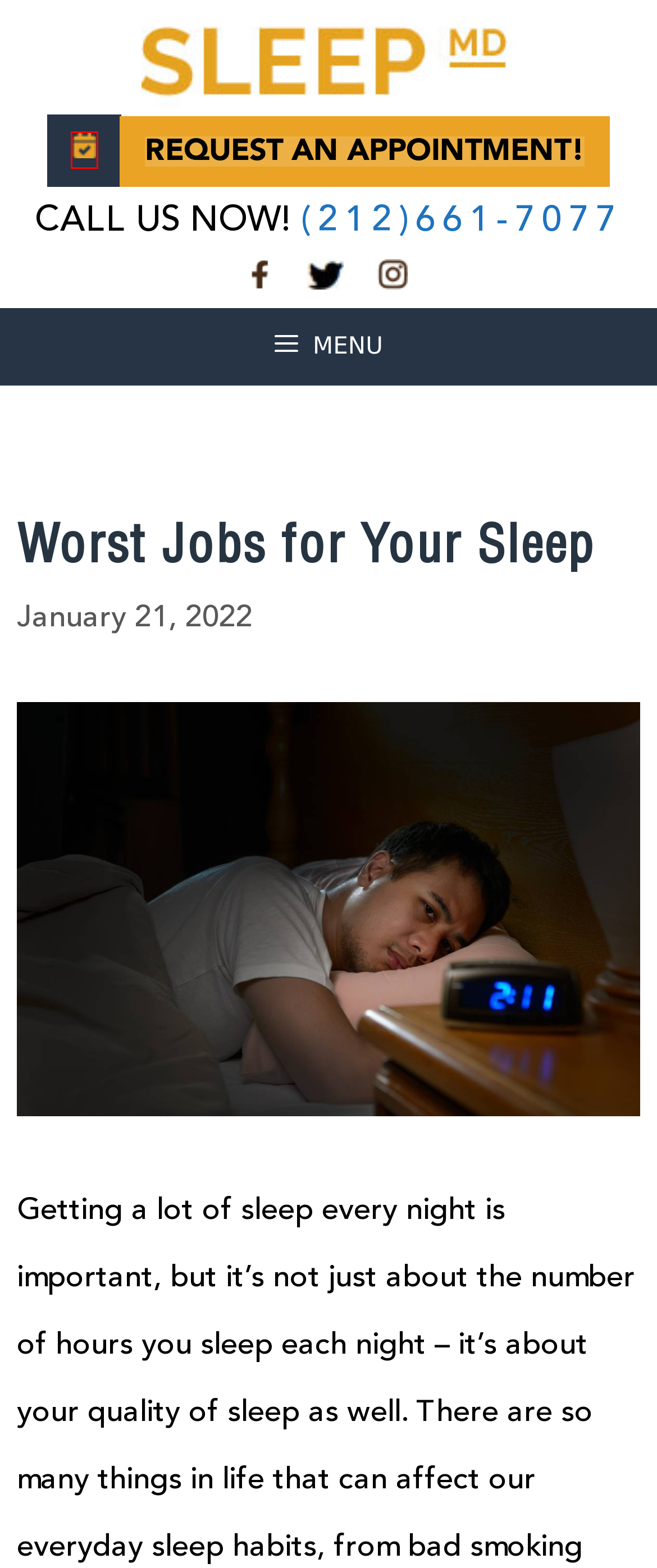Review the screenshot of a webpage which includes a red bounding box around an element. Select the description that best fits the new webpage once the element in the bounding box is clicked. Here are the candidates:
A. Sleep Disorders NYC | Sleep Apnea, Snoring, Insomnia New York City
B. No mask required! Provent Therapy. Top treatment NYC, Manhattan
C. Uncategorized Archives - Sleep MD NYC
D. Snoring Treatment Staten Island - Sleep Disorder Doctor & Specialist
E. What is CPAP? Continuous airway pressure therapy NYC, Manhattan
F. Pediatric Sleep Disorders NYC - Treatment, Care, & Solutions For Children
G. Sleep Doctor NYC - Insomnia, Snoring, & Sleep Apnea New York City
H. How Sleep Deprivation Impacts Mental Health - Sleep MD NYC

A